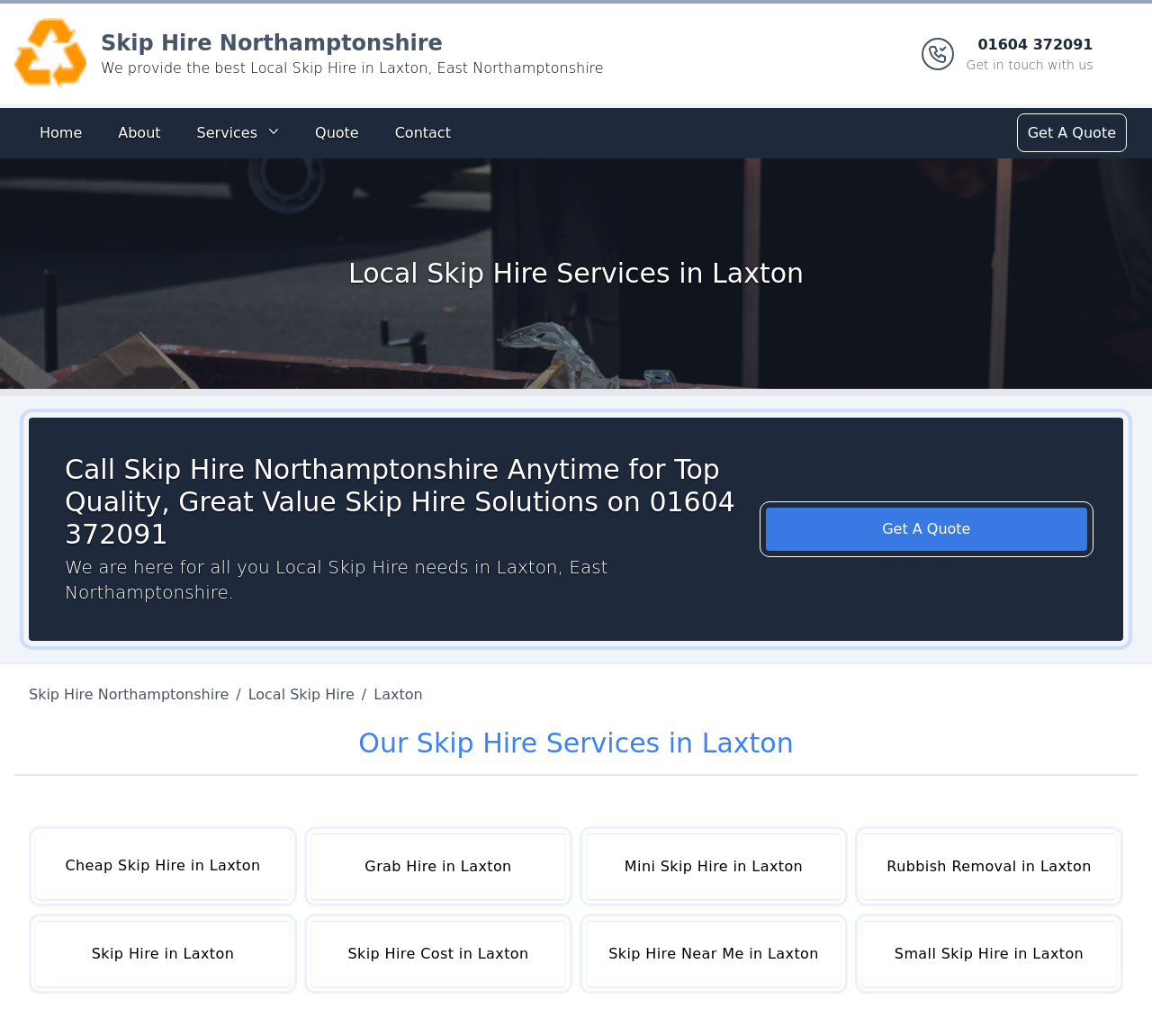What services does Skip Hire Northamptonshire provide in Laxton?
Could you answer the question in a detailed manner, providing as much information as possible?

I found the services by scrolling down to the section 'Our Skip Hire Services in Laxton' and looking at the links provided, which include Cheap Skip Hire, Grab Hire, Mini Skip Hire, Rubbish Removal, and more.